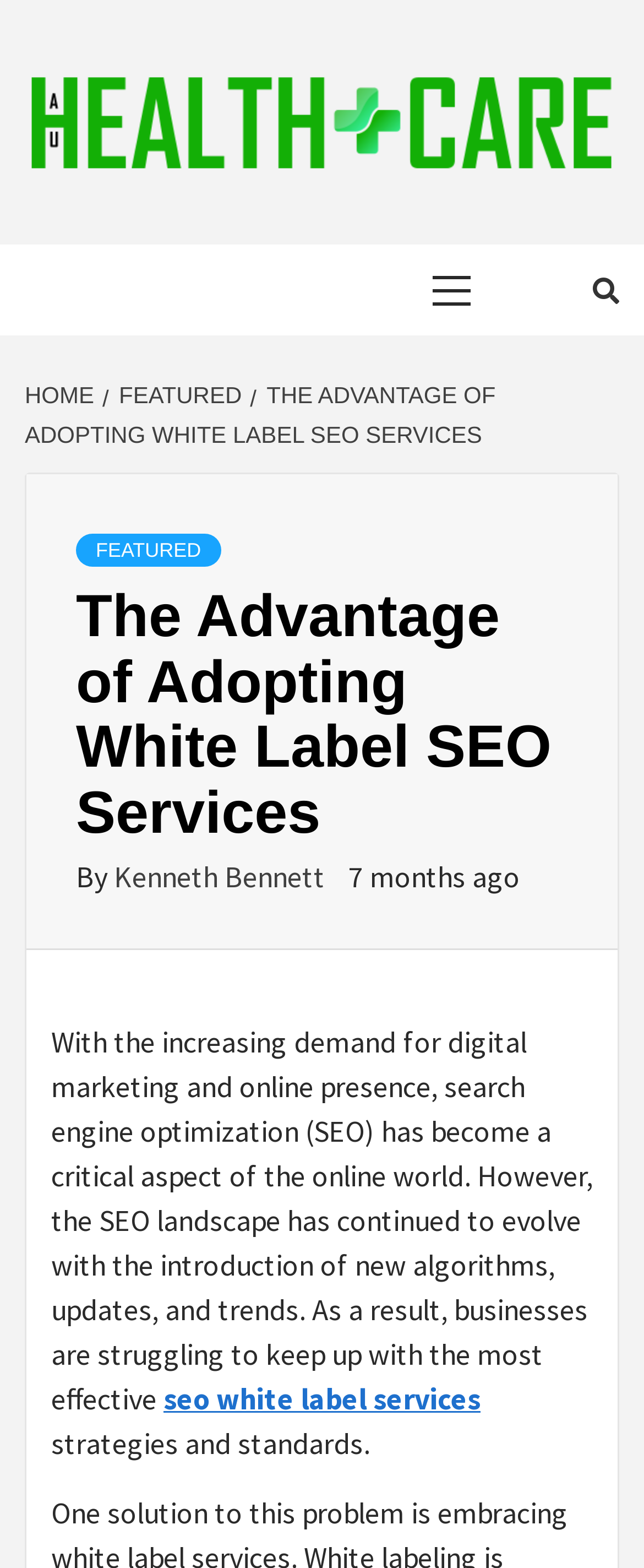Given the element description, predict the bounding box coordinates in the format (top-left x, top-left y, bottom-right x, bottom-right y), using floating point numbers between 0 and 1: seo white label services

[0.254, 0.879, 0.746, 0.904]